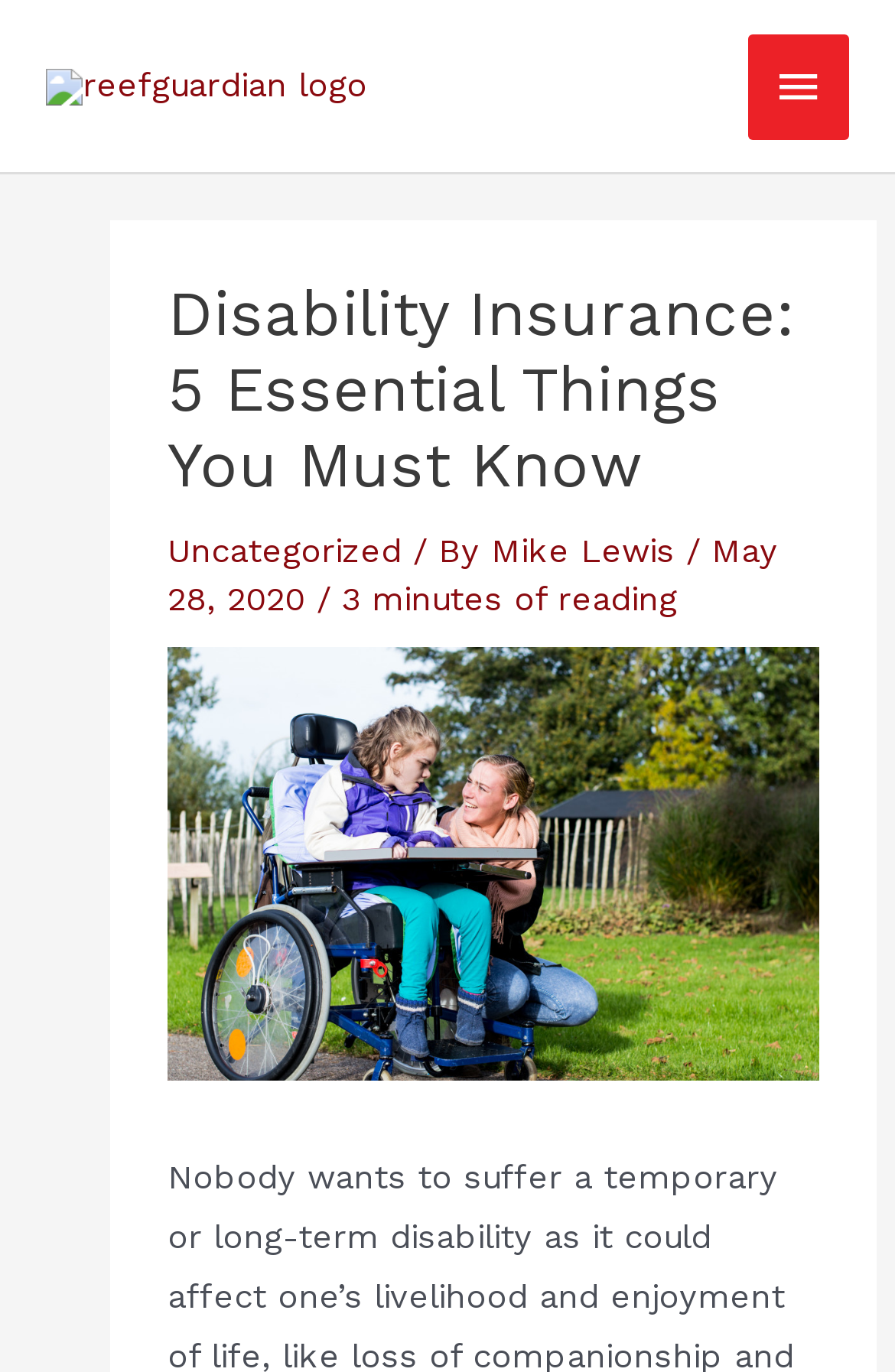Provide a comprehensive description of the webpage.

The webpage is about disability insurance, specifically providing essential information for those who are unfamiliar with the process. At the top left corner, there is a Reef Guardian logo, which is a clickable link. To the right of the logo, there is a main menu button that, when expanded, controls the primary menu.

Below the logo and main menu button, there is a header section that spans most of the width of the page. Within this section, there is a prominent heading that reads "Disability Insurance: 5 Essential Things You Must Know". Underneath the heading, there is a section that displays the article's metadata, including the category "Uncategorized", the author "Mike Lewis", the date "May 28, 2020", and the estimated reading time "3 minutes of reading".

To the right of the metadata section, there is an image related to disability, which takes up a significant portion of the page. The image is positioned below the heading and metadata section, and above the main content of the webpage.